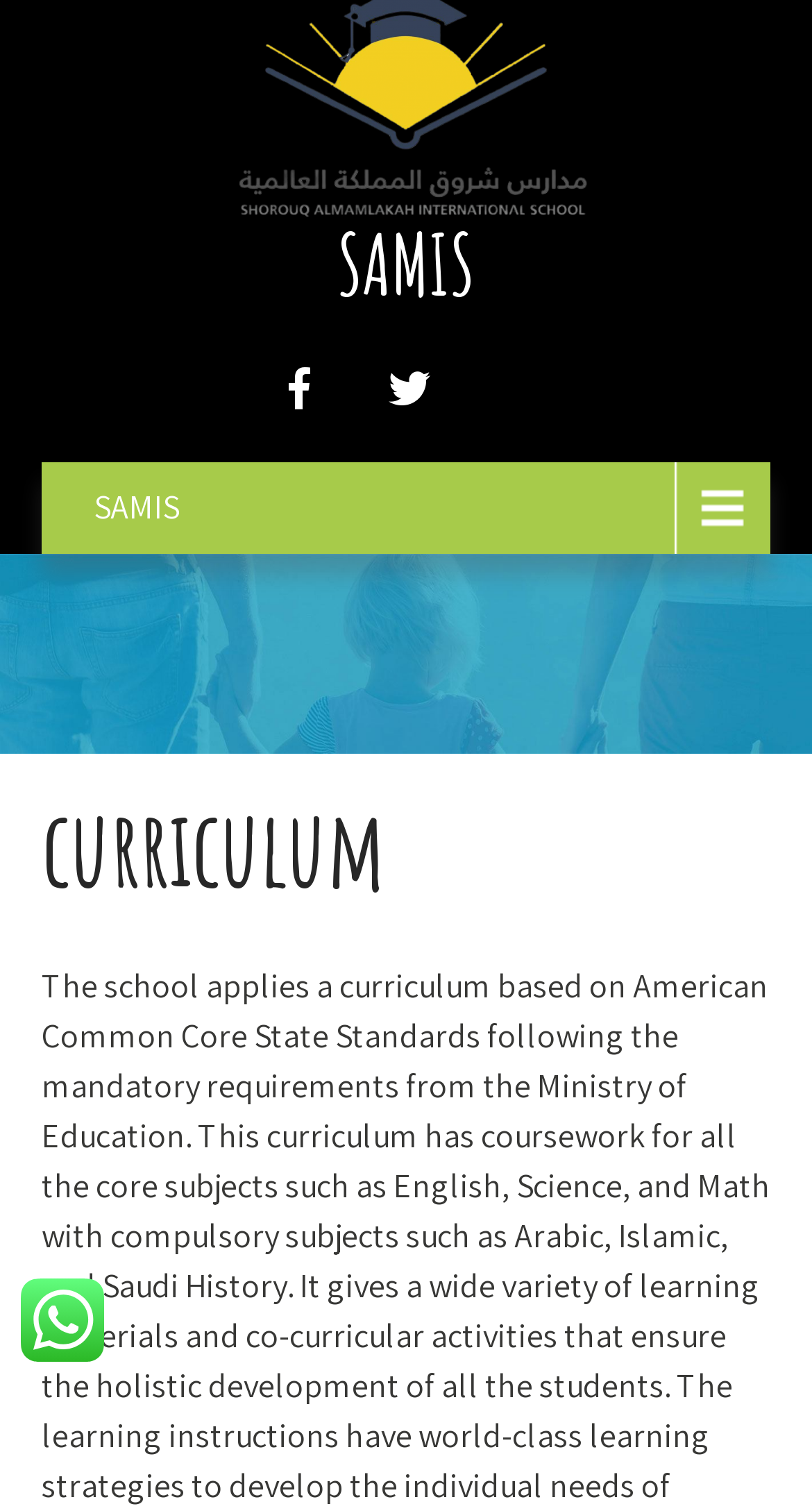Provide the bounding box coordinates of the HTML element described by the text: "SAMIS". The coordinates should be in the format [left, top, right, bottom] with values between 0 and 1.

[0.051, 0.306, 0.949, 0.367]